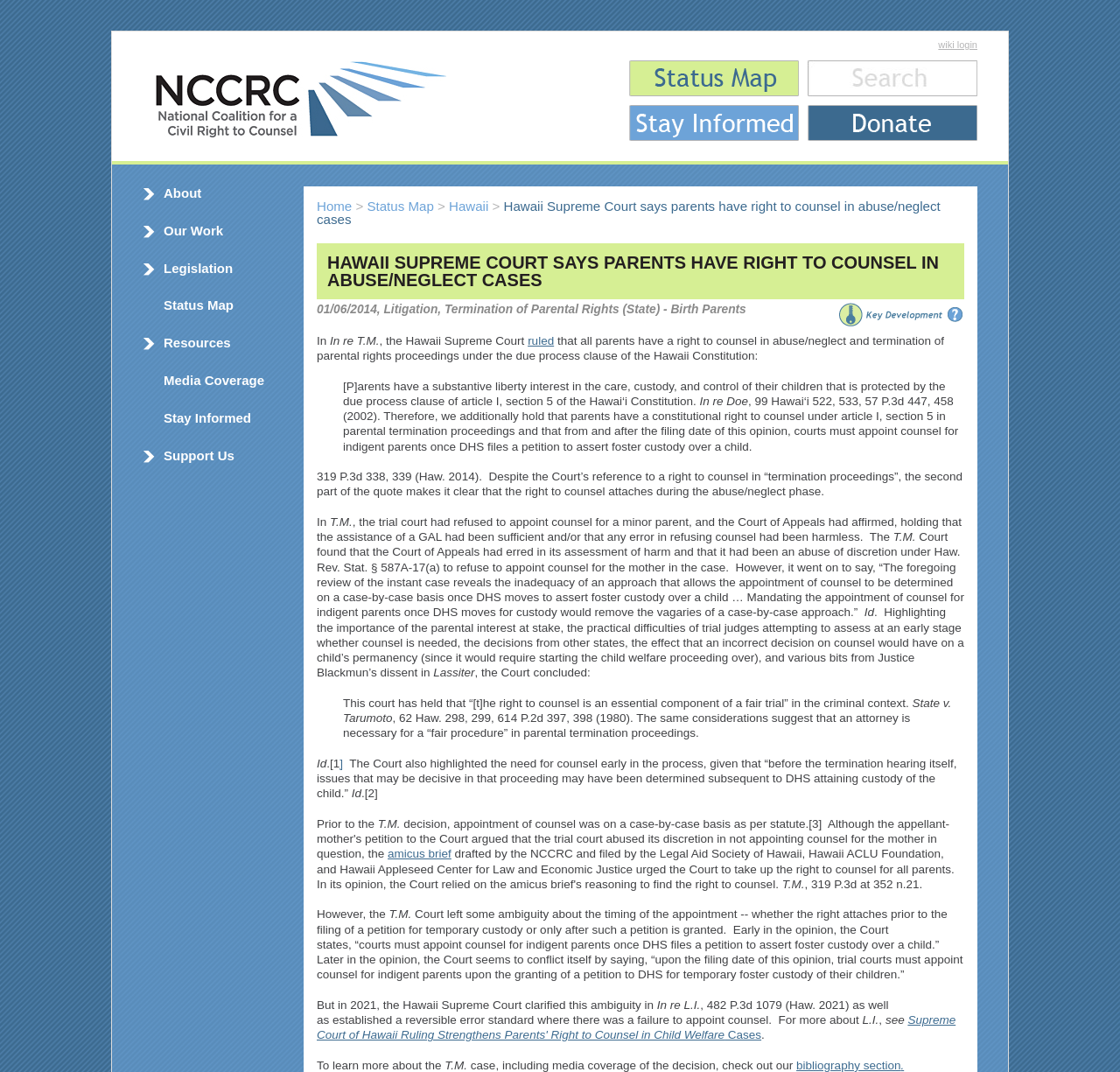Identify the bounding box for the UI element described as: "Hawaii". Ensure the coordinates are four float numbers between 0 and 1, formatted as [left, top, right, bottom].

[0.401, 0.185, 0.436, 0.199]